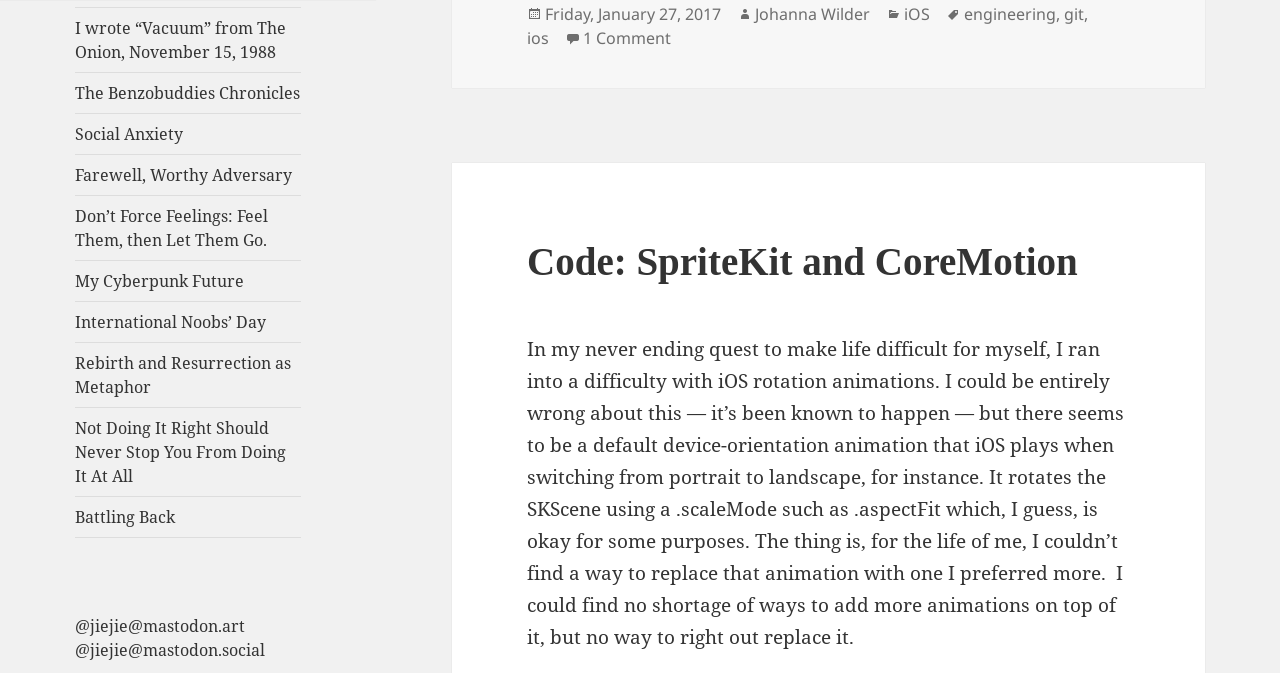What is the category of this article?
Refer to the image and provide a one-word or short phrase answer.

iOS